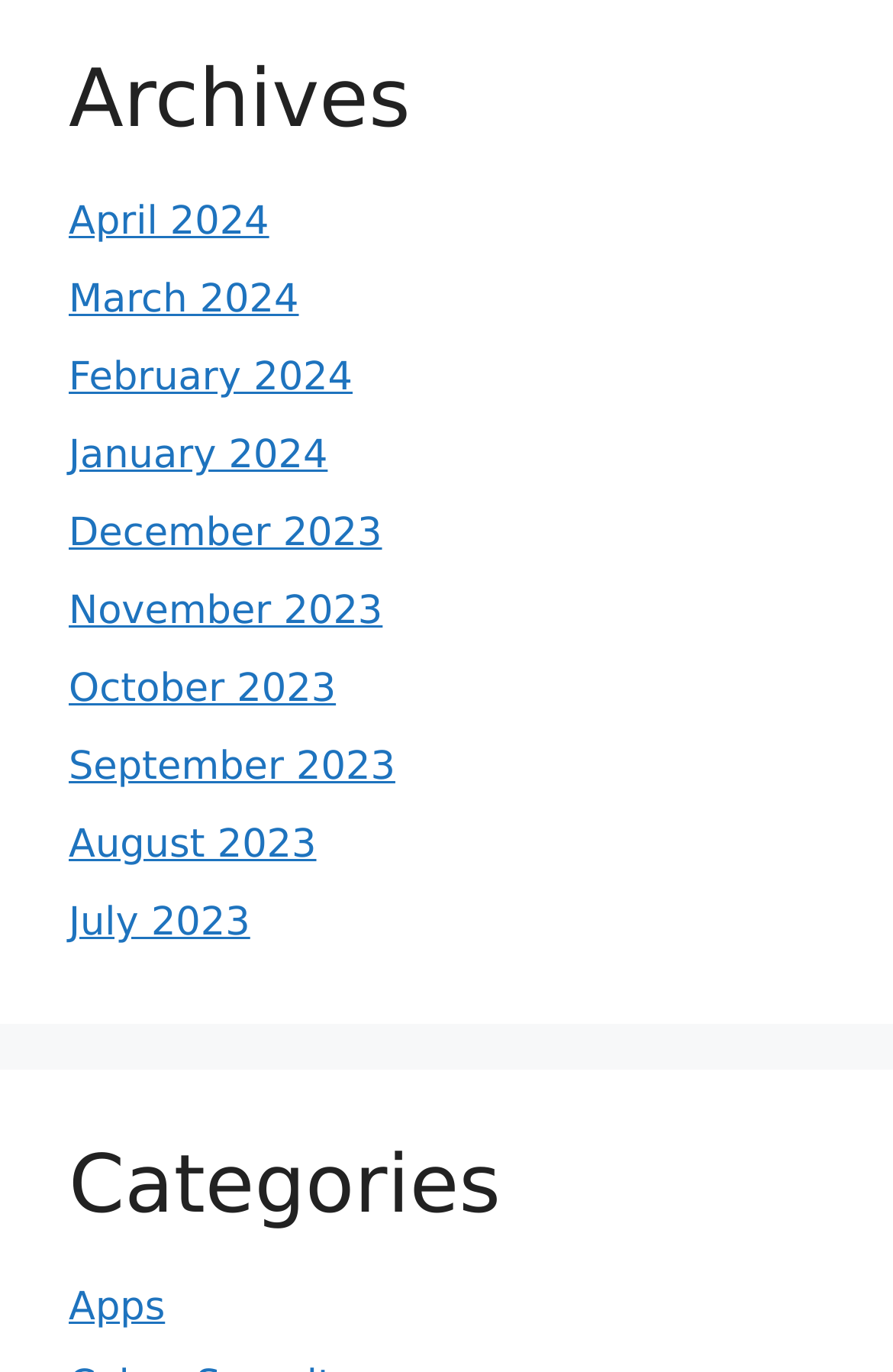Specify the bounding box coordinates of the area to click in order to follow the given instruction: "view archives."

[0.077, 0.039, 0.923, 0.109]